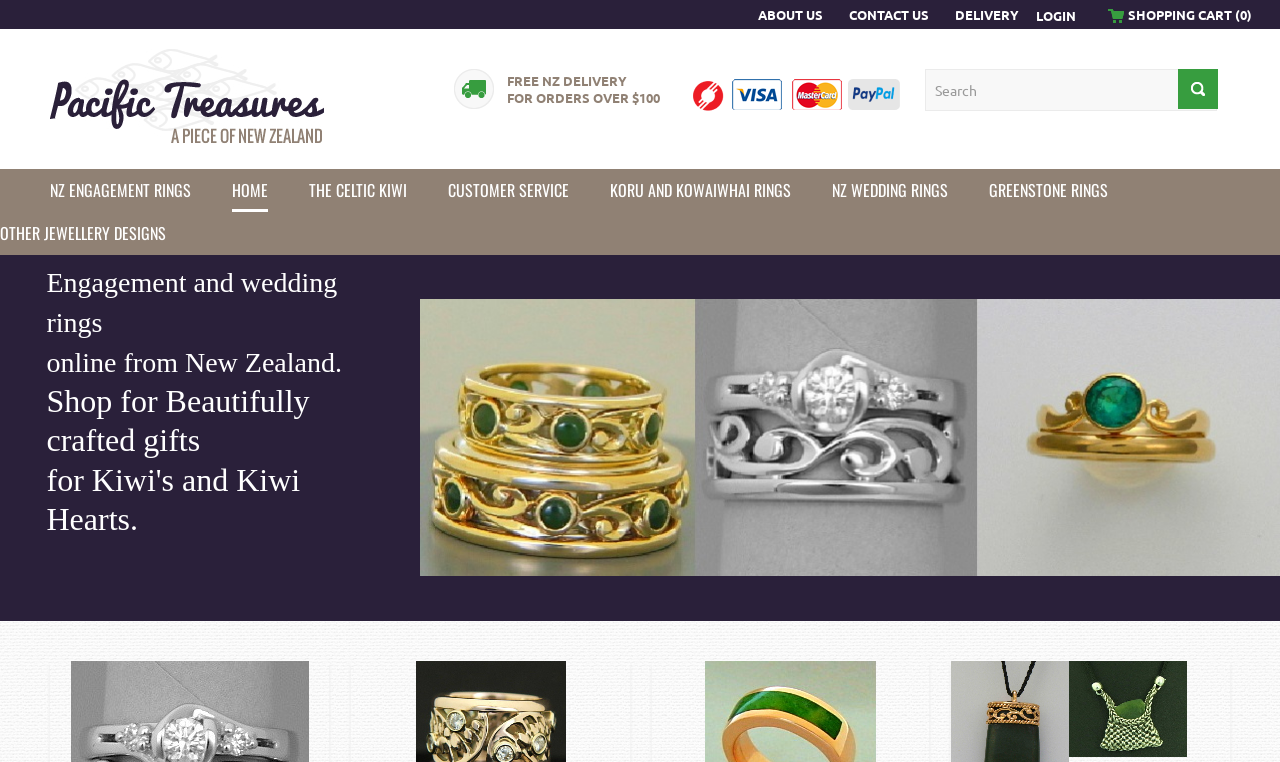Can you provide the bounding box coordinates for the element that should be clicked to implement the instruction: "Search for something"?

[0.729, 0.104, 0.951, 0.131]